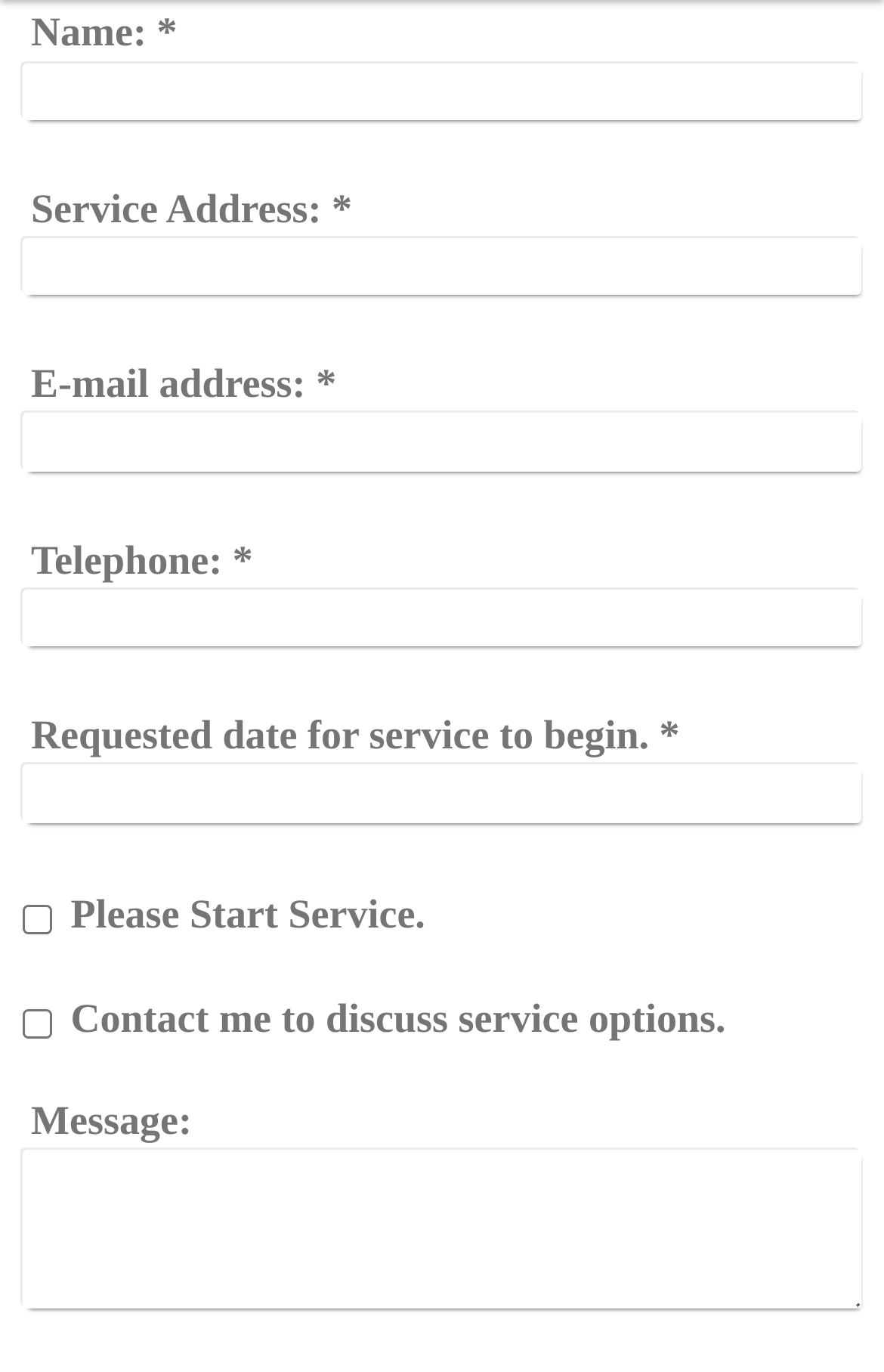Please identify the bounding box coordinates of the clickable area that will fulfill the following instruction: "Input your service address". The coordinates should be in the format of four float numbers between 0 and 1, i.e., [left, top, right, bottom].

[0.026, 0.174, 0.974, 0.215]